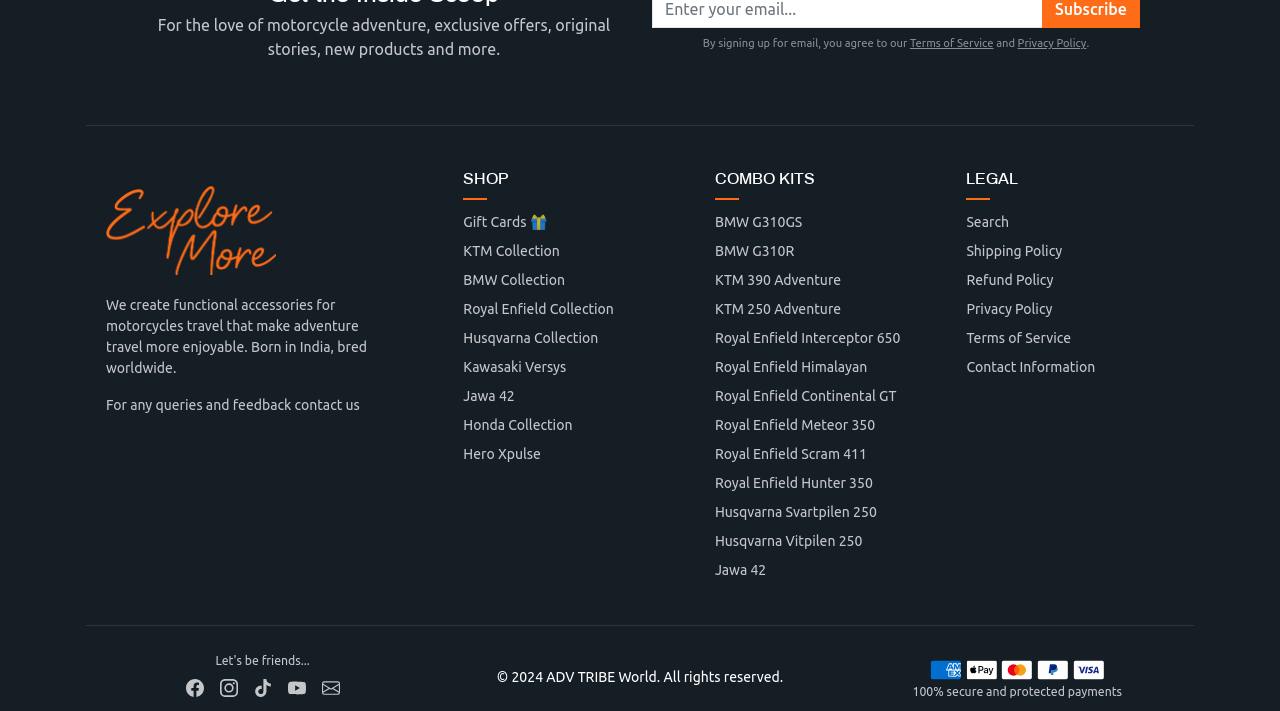What type of products does this vendor sell?
Please respond to the question with a detailed and informative answer.

The vendor sells motorcycle accessories, which can be inferred from the text 'We create functional accessories for motorcycles travel that make adventure travel more enjoyable.' and the various links to different motorcycle collections and combo kits.